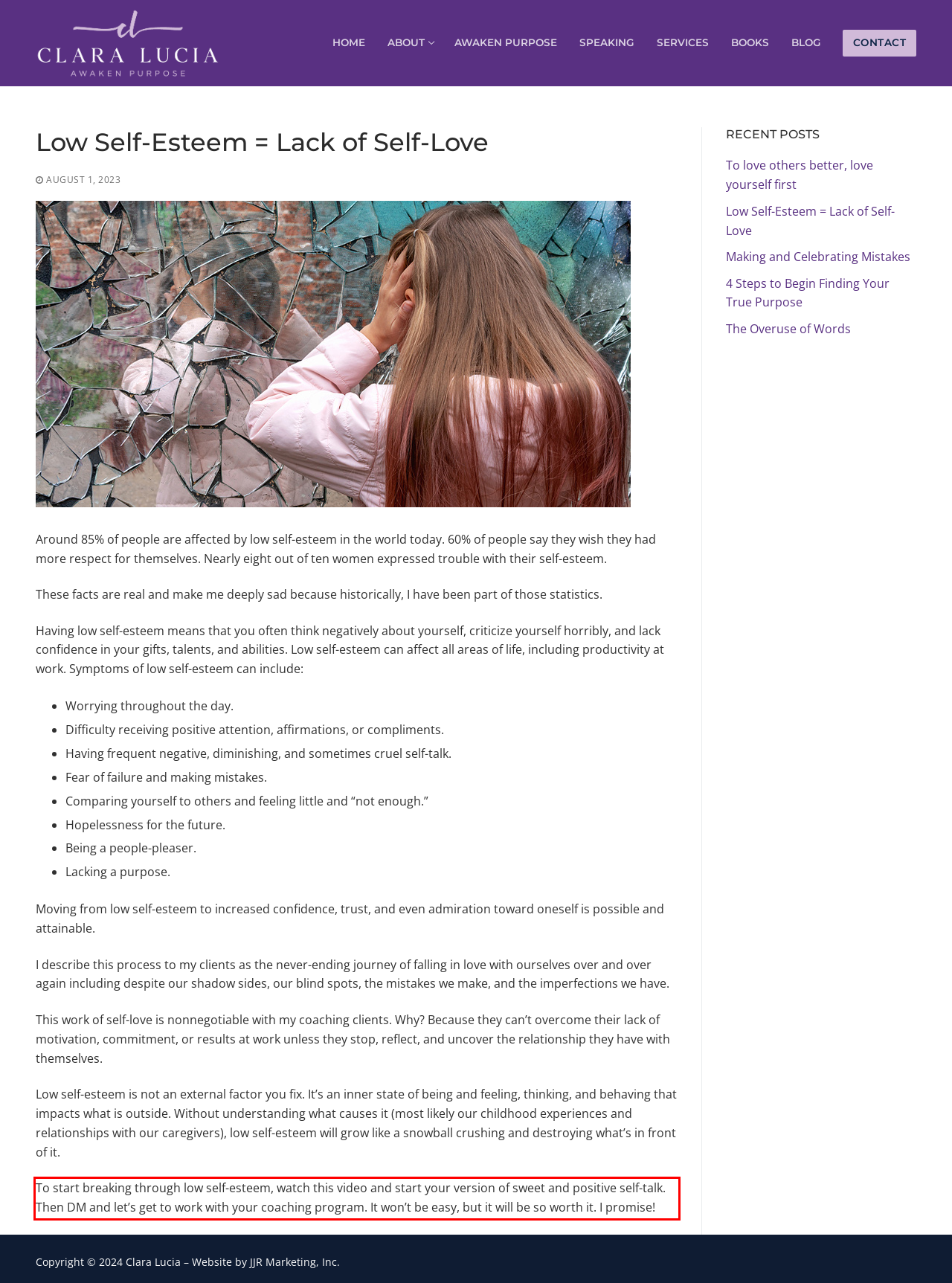Using the provided screenshot of a webpage, recognize the text inside the red rectangle bounding box by performing OCR.

To start breaking through low self-esteem, watch this video and start your version of sweet and positive self-talk. Then DM and let’s get to work with your coaching program. It won’t be easy, but it will be so worth it. I promise!